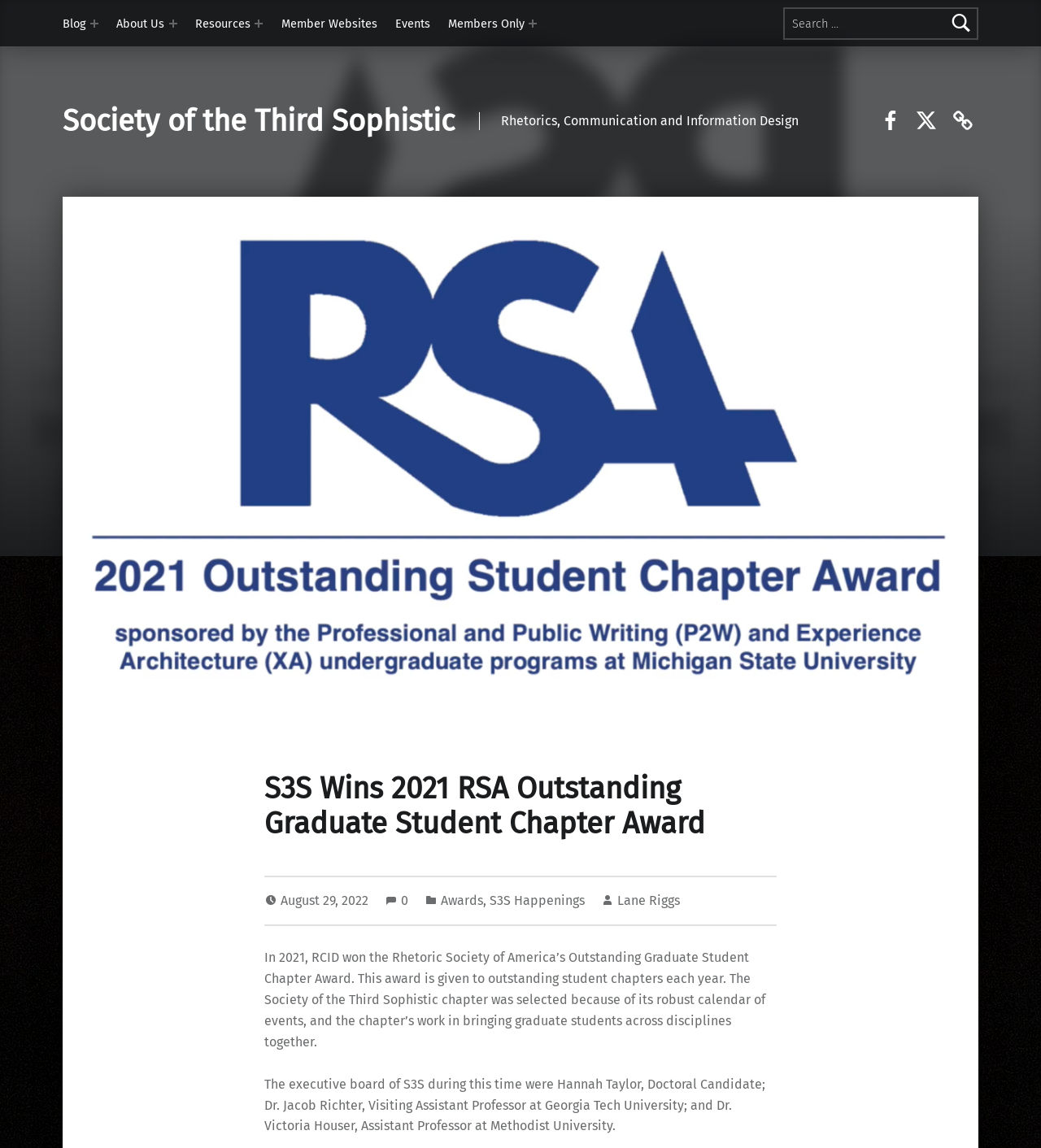Please indicate the bounding box coordinates for the clickable area to complete the following task: "Check the Facebook page". The coordinates should be specified as four float numbers between 0 and 1, i.e., [left, top, right, bottom].

[0.841, 0.091, 0.869, 0.121]